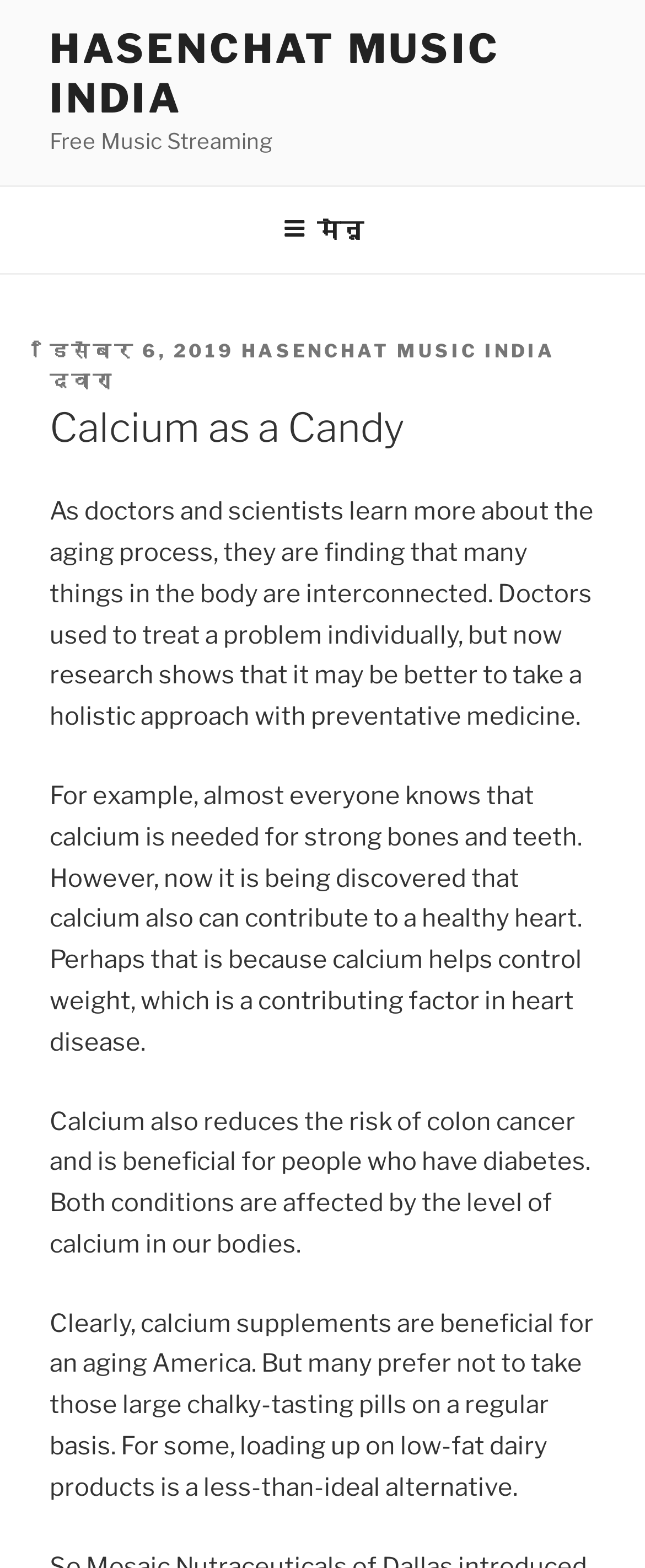Provide your answer in one word or a succinct phrase for the question: 
What is the benefit of calcium for people with diabetes?

It is beneficial